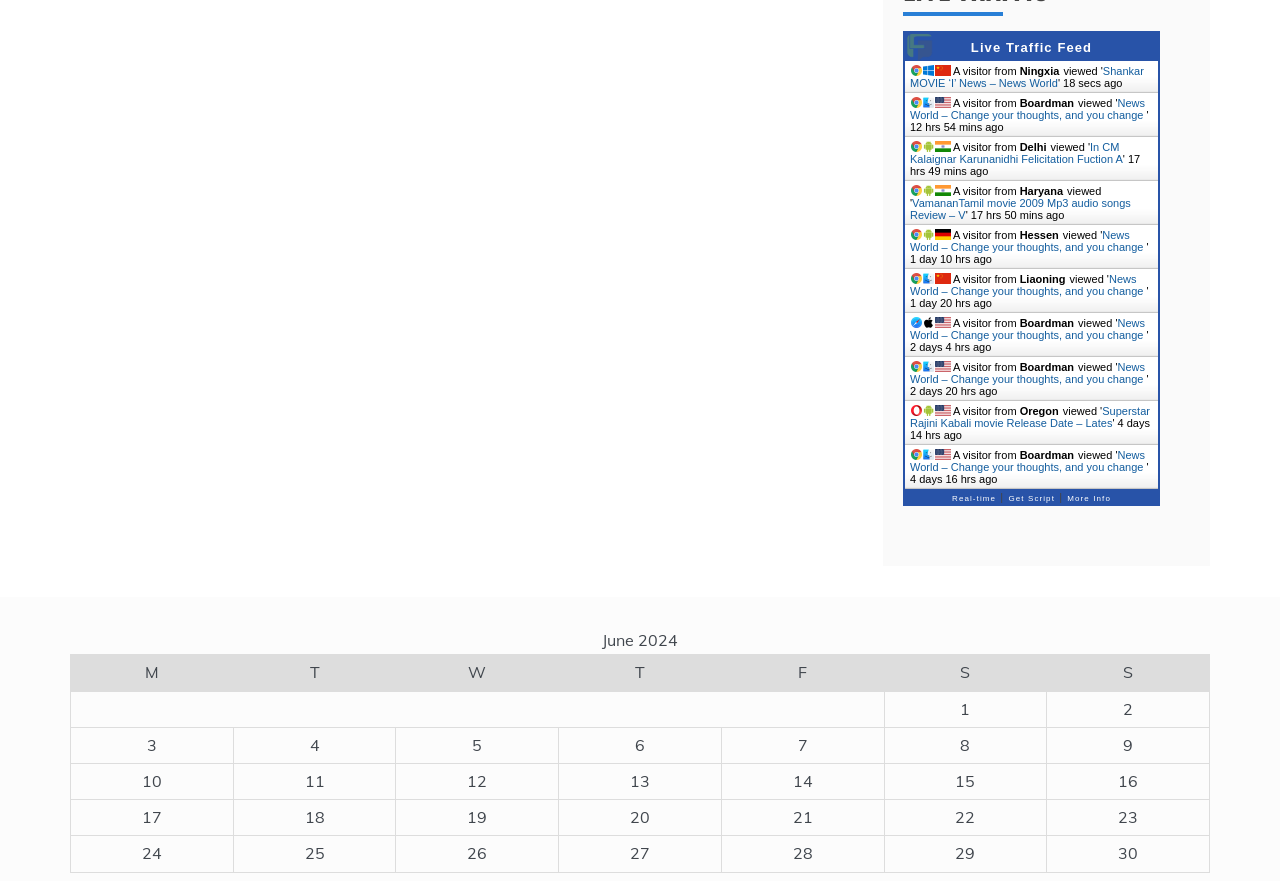What is the browser type of the visitor from Boardman?
Using the visual information, respond with a single word or phrase.

Chrome